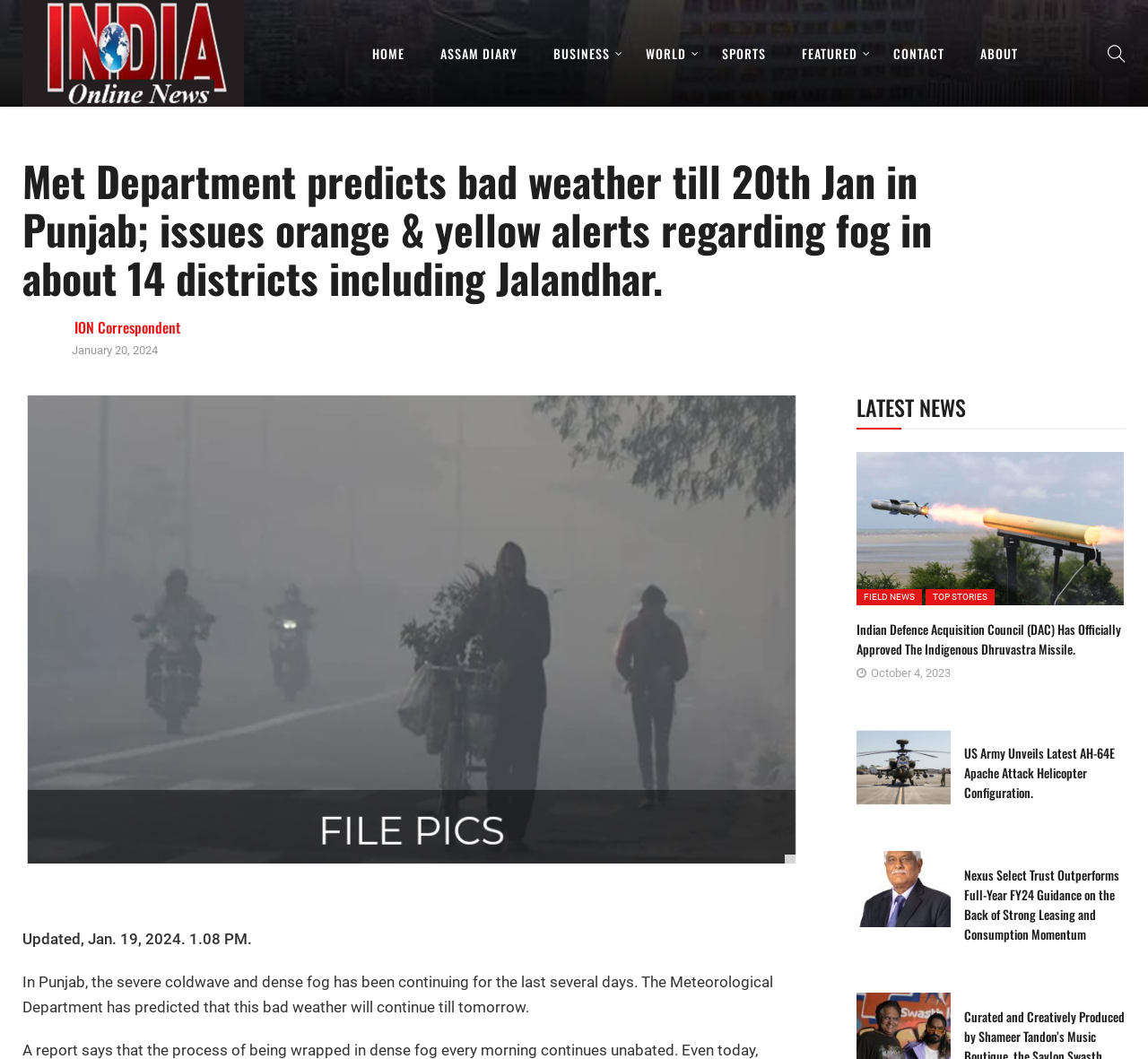Pinpoint the bounding box coordinates of the clickable element needed to complete the instruction: "Browse the article about US Army Unveils Latest AH-64E Apache Attack Helicopter Configuration". The coordinates should be provided as four float numbers between 0 and 1: [left, top, right, bottom].

[0.84, 0.693, 0.98, 0.757]